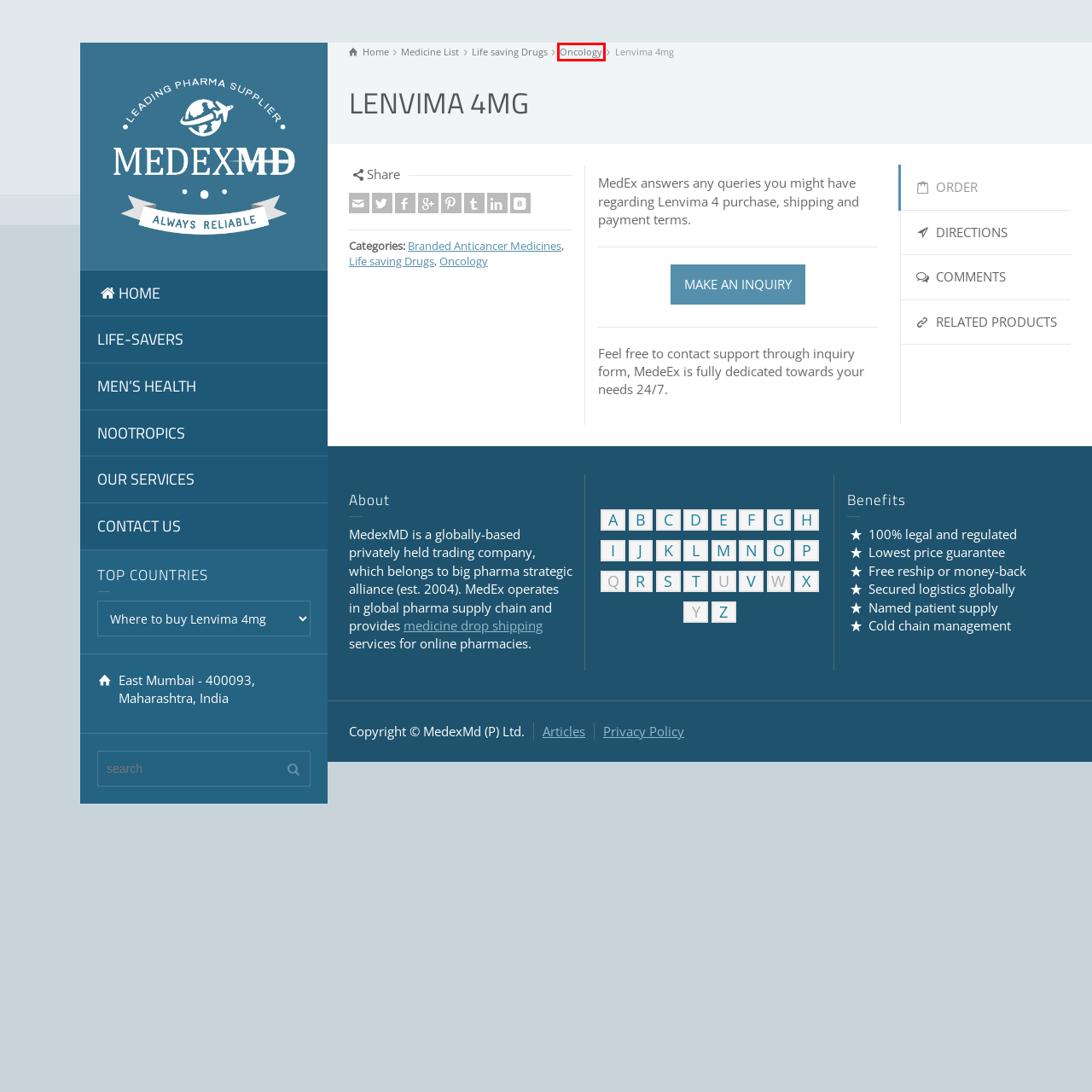Assess the screenshot of a webpage with a red bounding box and determine which webpage description most accurately matches the new page after clicking the element within the red box. Here are the options:
A. Branded Anticancer Medicines Archives - MEDEXMD
B. Oncology Archives - MEDEXMD
C. Medicine Dropshipper | Pharmacy Dropship | Pharmacy Dropshipping
D. Men's Health Archives - MEDEXMD
E. Contact Us - MEDEXMD
F. Medicine List - MEDEXMD
G. Life saving Drugs Archives - MEDEXMD
H. Articles - MEDEXMD

B